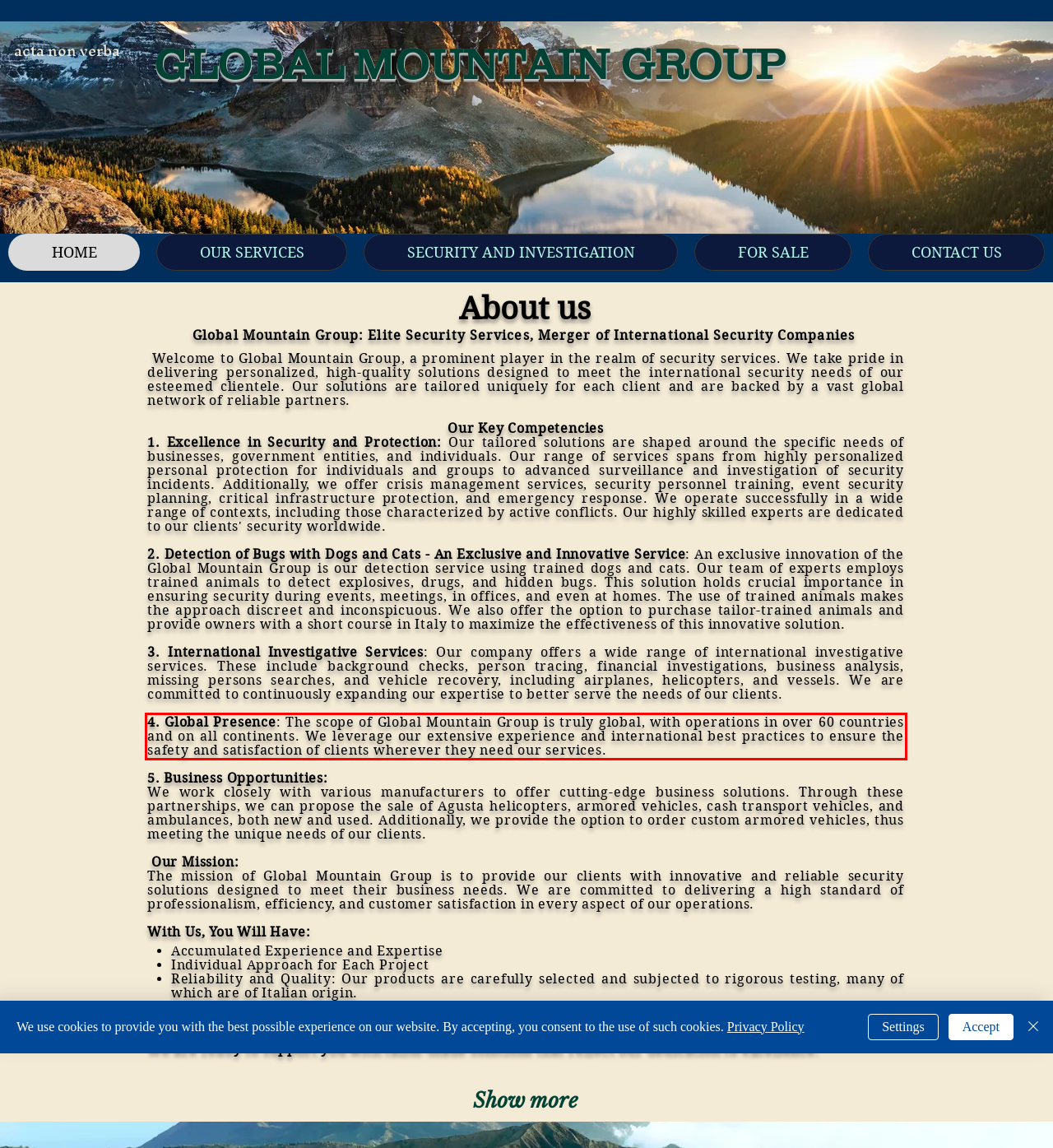From the provided screenshot, extract the text content that is enclosed within the red bounding box.

4. Global Presence: The scope of Global Mountain Group is truly global, with operations in over 60 countries and on all continents. We leverage our extensive experience and international best practices to ensure the safety and satisfaction of clients wherever they need our services.